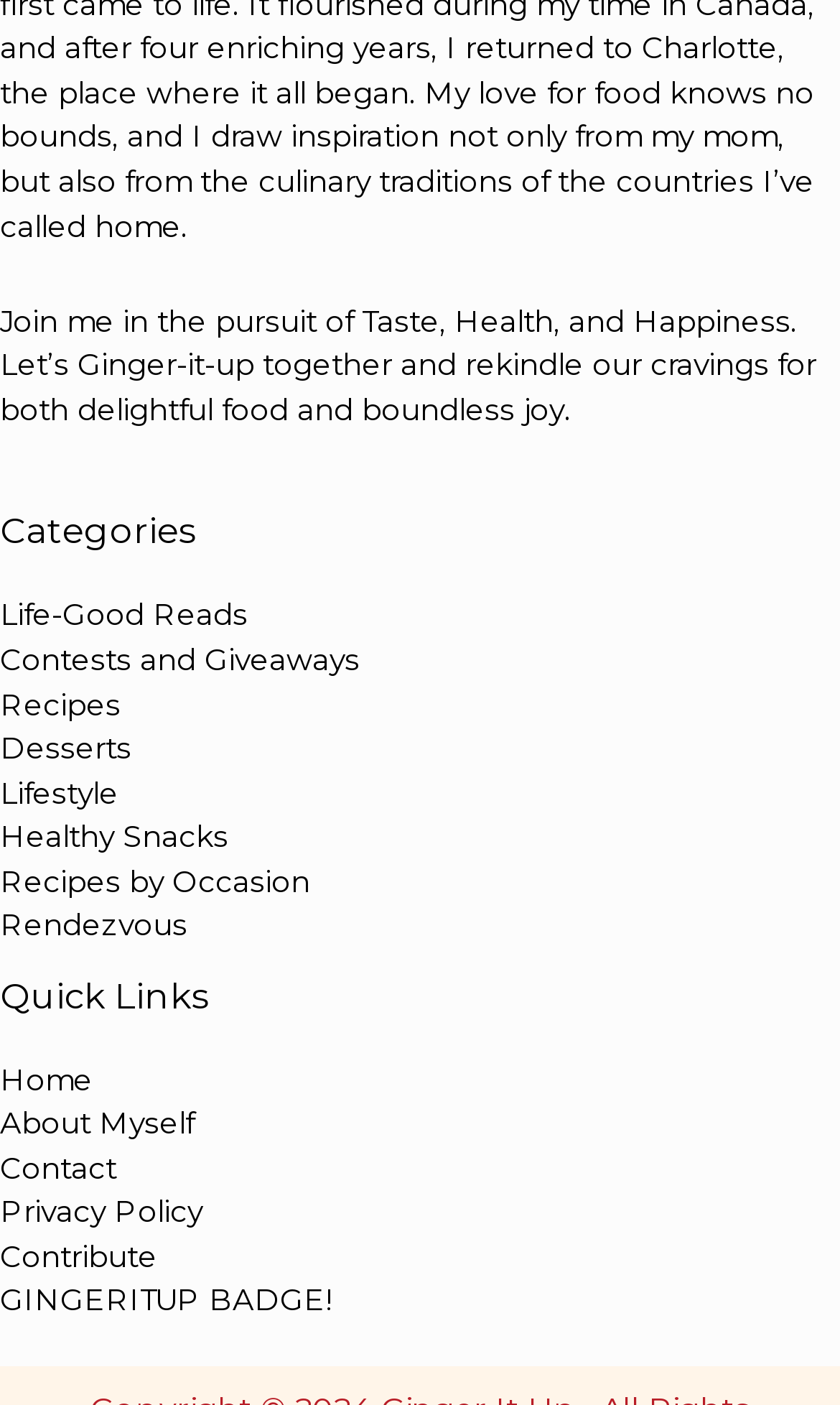What is the 'GINGERITUP BADGE!' link for?
From the image, respond using a single word or phrase.

Unknown